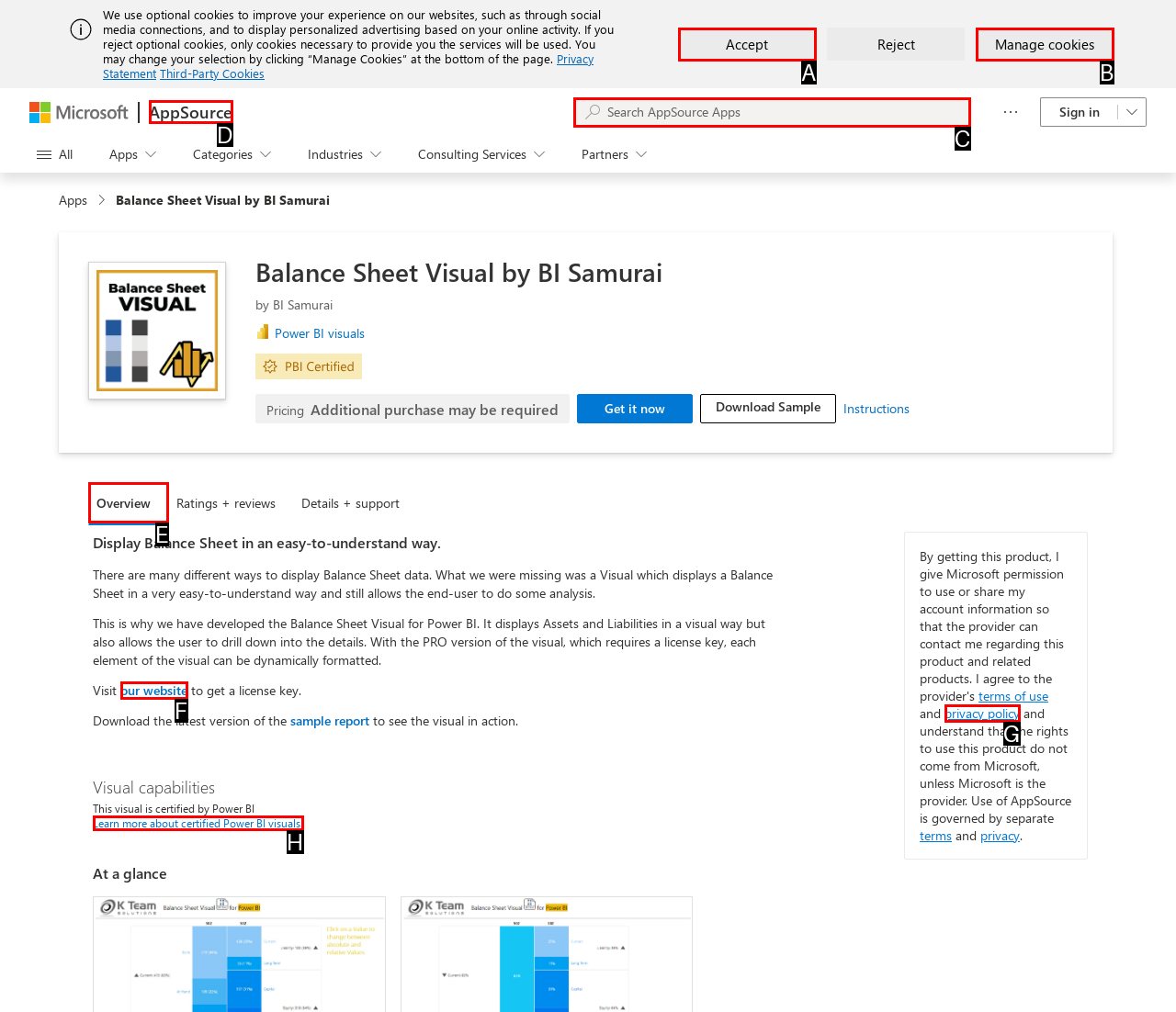From the provided options, which letter corresponds to the element described as: our website
Answer with the letter only.

F